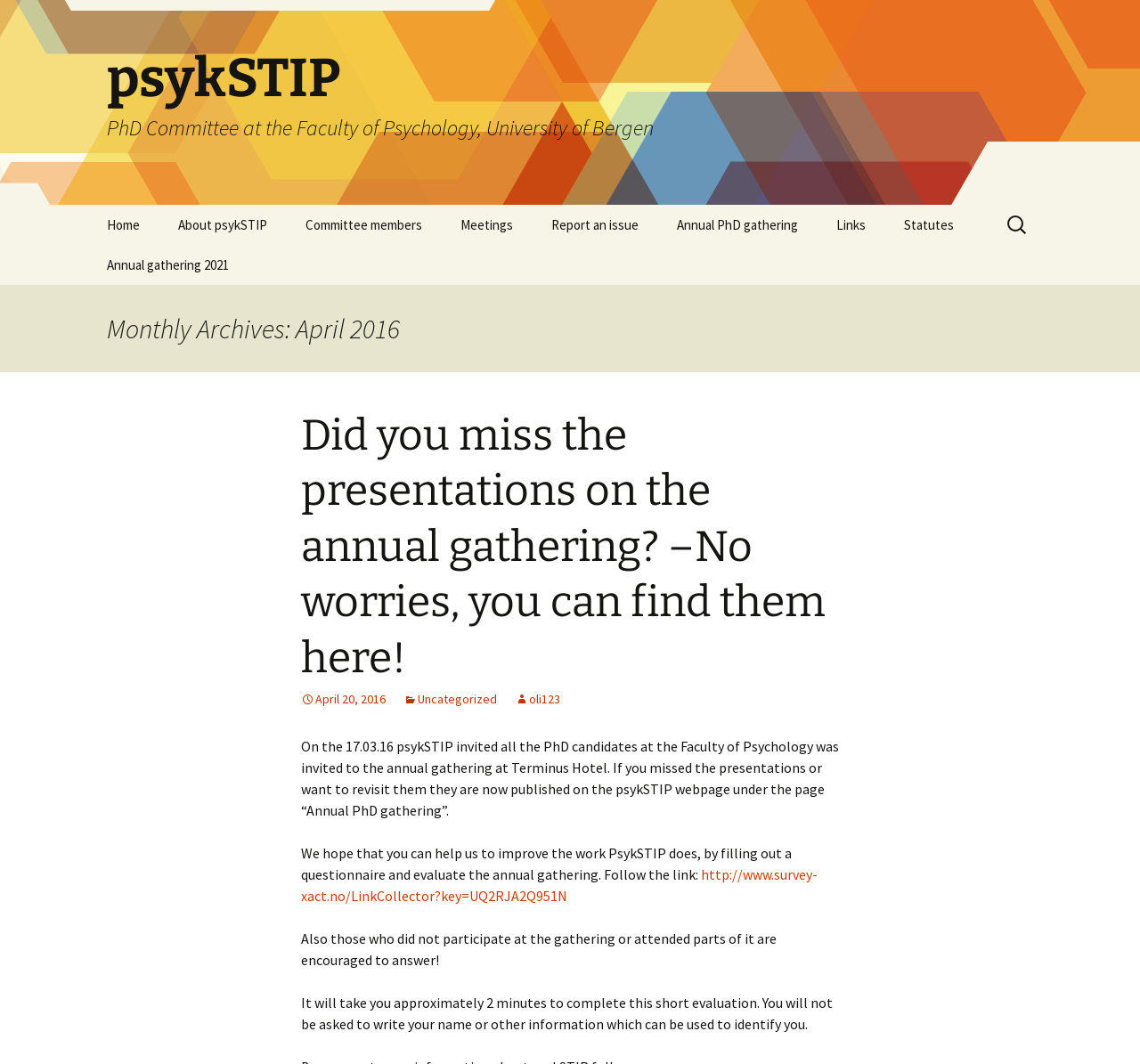Please provide a comprehensive answer to the question based on the screenshot: How many links are there in the 'Annual PhD gathering' section?

The 'Annual PhD gathering' section can be identified by the heading element with the text 'Annual PhD gathering'. There are 5 links in this section, which are 'Annual Gathering 2019', 'Annual Gathering 2018', 'Annual Gathering 2017', 'Annual gathering 17.03.2016', and 'Annual gathering 26.03.15'.